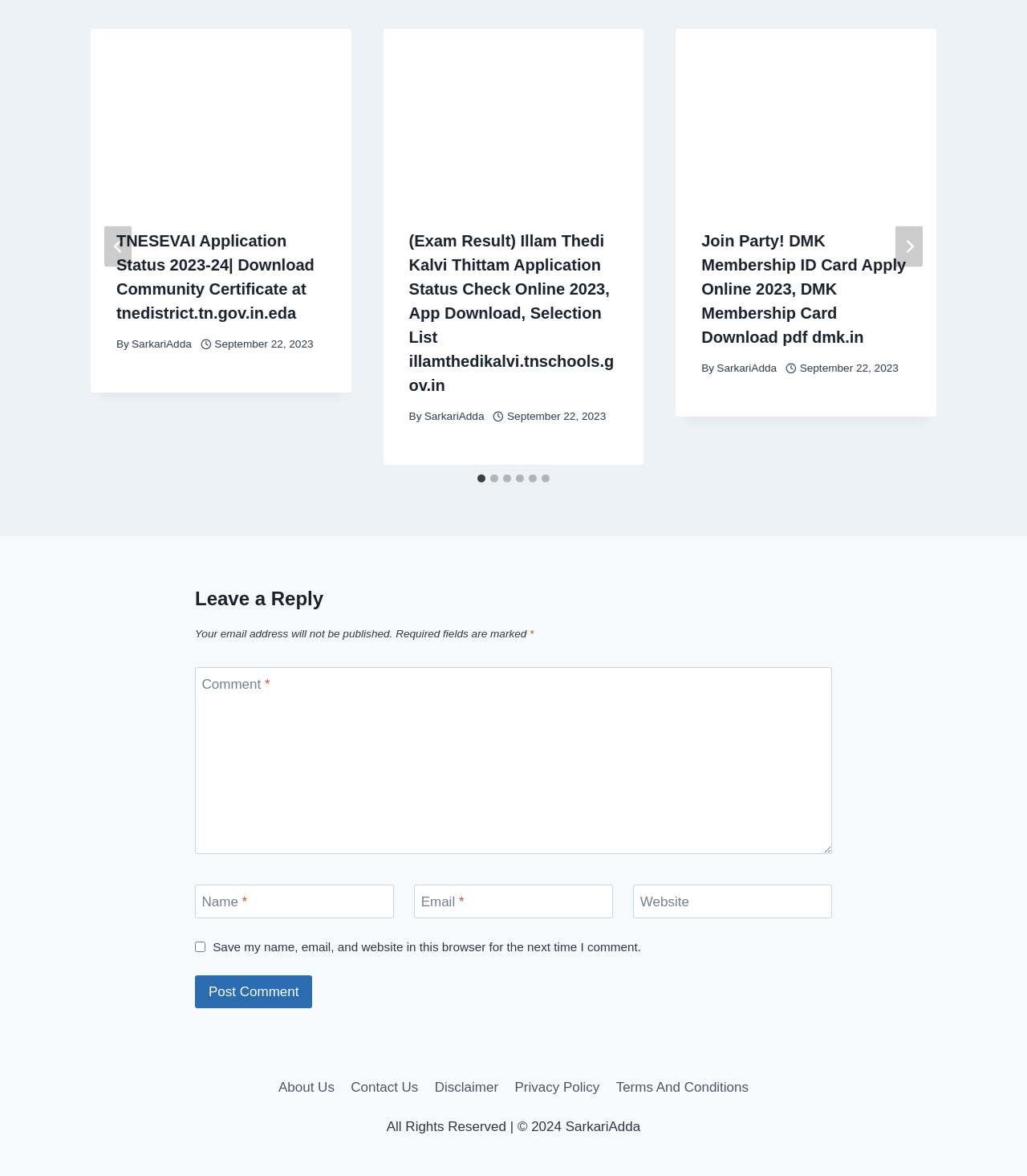What is the name of the website's footer navigation section?
Answer the question based on the image using a single word or a brief phrase.

Footer Navigation